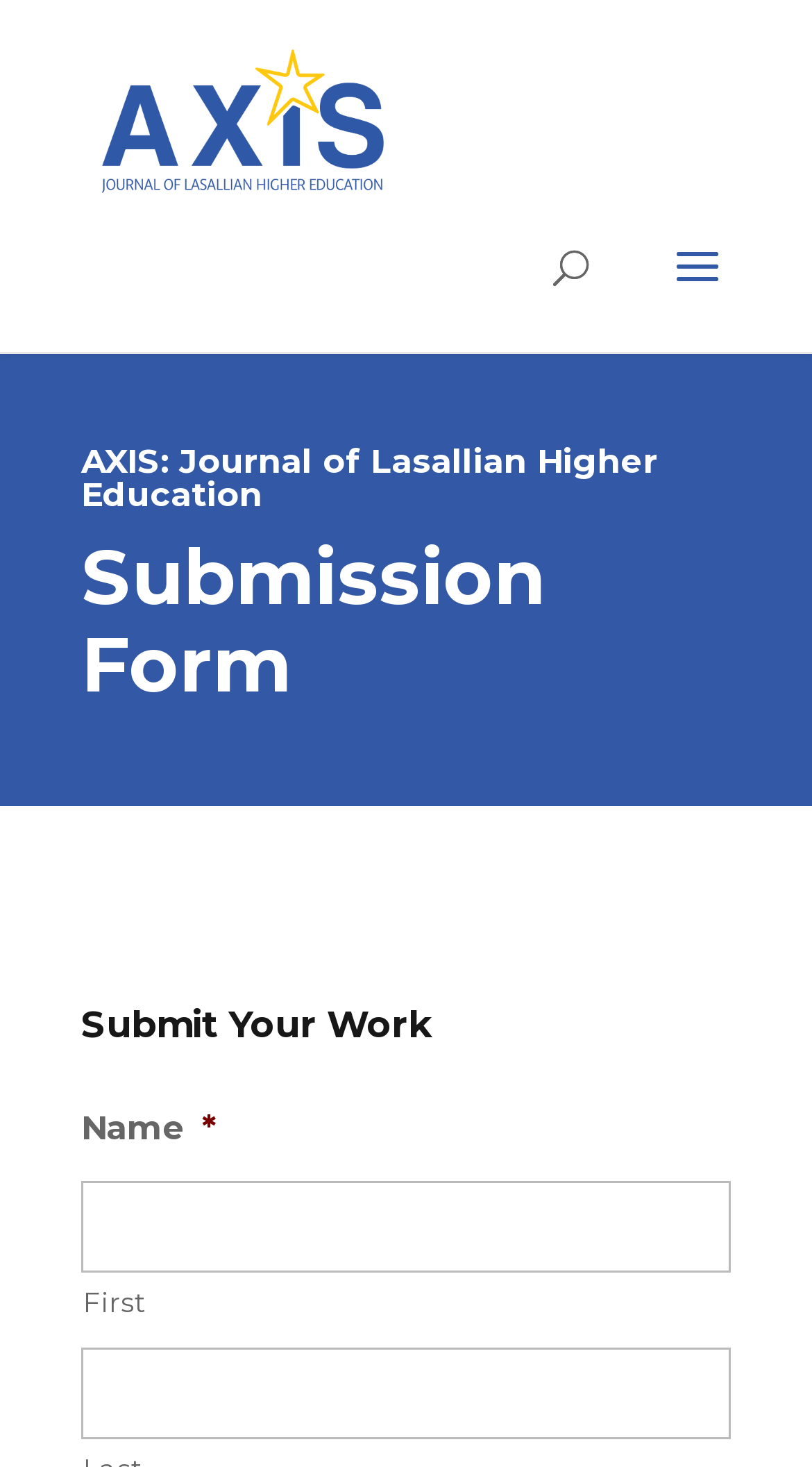Generate a comprehensive description of the webpage.

The webpage is a submission form for AXIS: Journal of Lasallian Higher Education. At the top left, there is a link and an image, both with the same title as the journal. Below them, there is a search bar that spans across most of the top section of the page. 

The main content of the page is divided into sections. The first section has a heading that reads "AXIS: Journal of Lasallian Higher Education" and a subtitle "Submission Form". 

Below this section, there is another heading that says "Submit Your Work". Under this heading, there is a form with fields to input the submitter's name. The form has two text boxes, one for the first name and one for the last name, both of which are required. The text boxes are positioned side by side, with the first name box on the left and the last name box on the right.